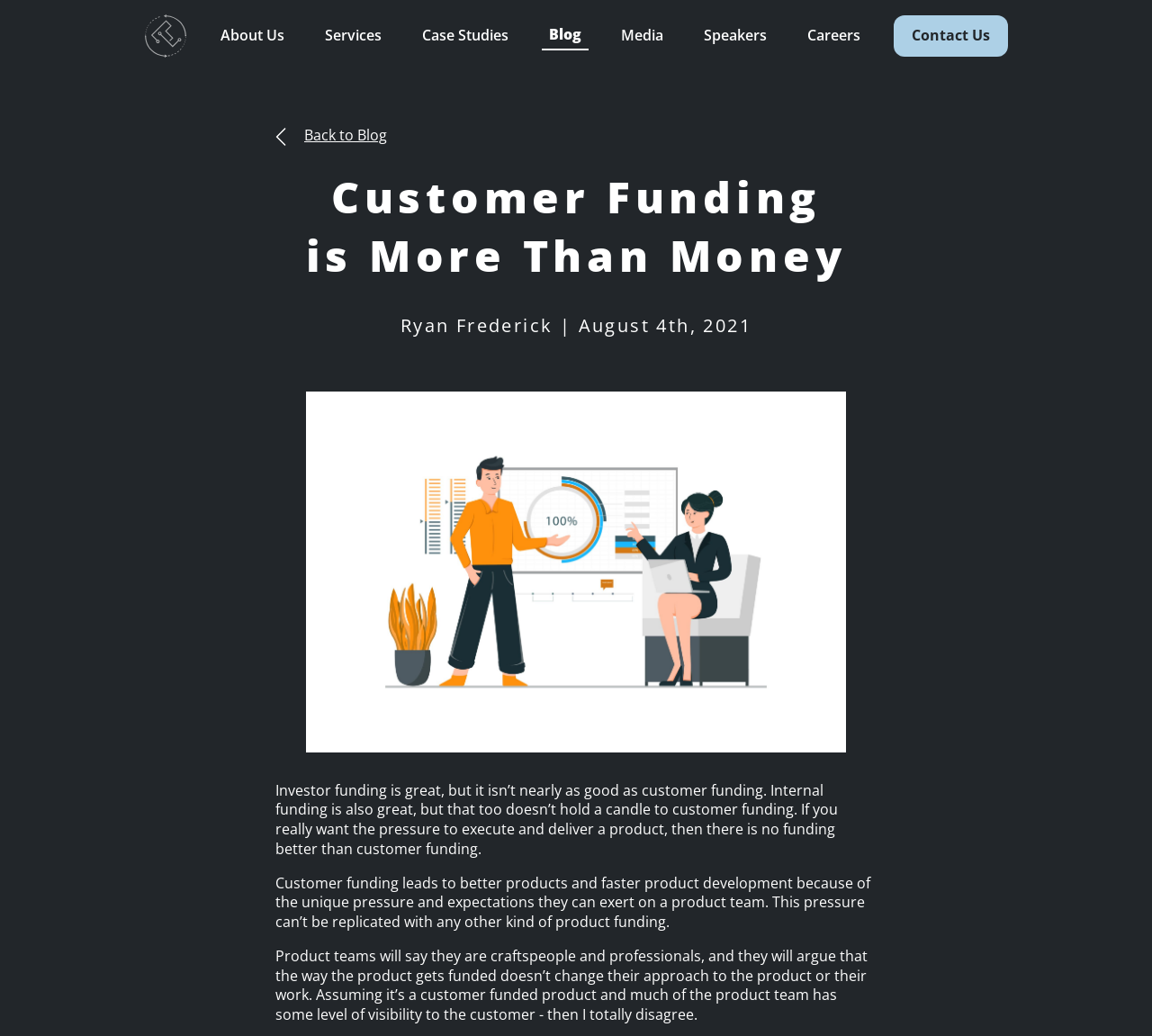Determine the bounding box coordinates of the clickable region to carry out the instruction: "go back to blog".

[0.239, 0.122, 0.761, 0.141]